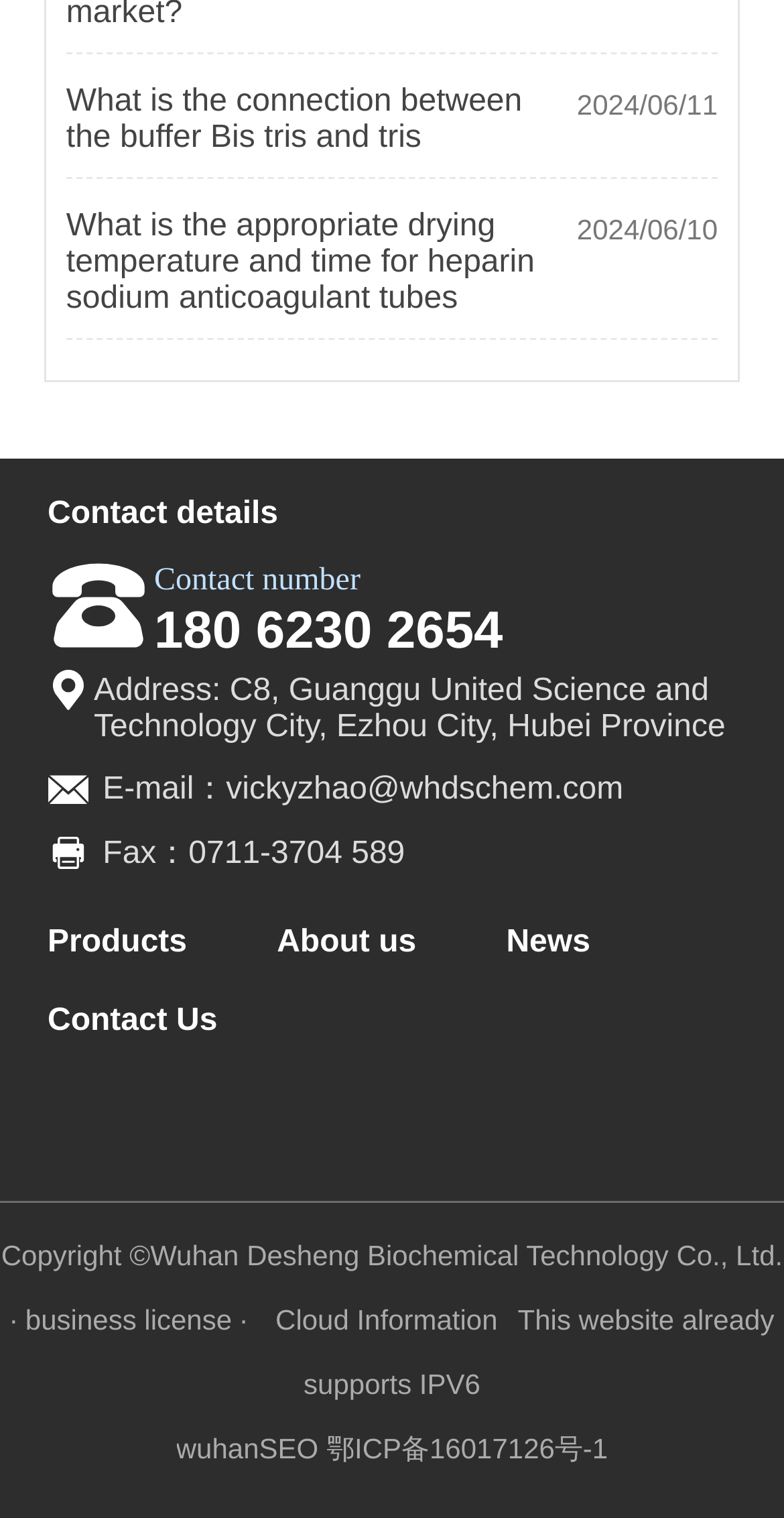Identify the bounding box coordinates of the element that should be clicked to fulfill this task: "View contact details". The coordinates should be provided as four float numbers between 0 and 1, i.e., [left, top, right, bottom].

[0.061, 0.324, 0.939, 0.356]